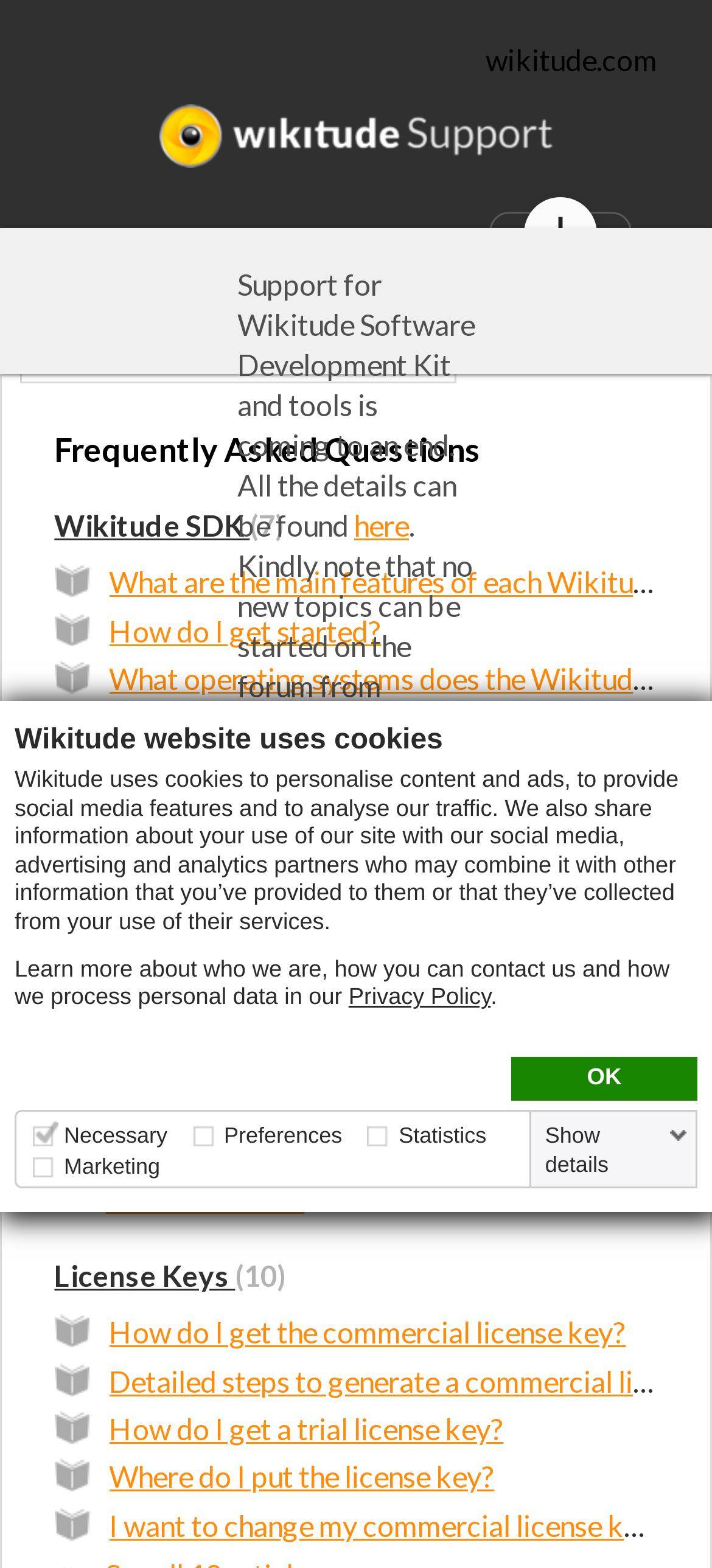Locate and provide the bounding box coordinates for the HTML element that matches this description: "play_for_work".

[0.687, 0.135, 0.887, 0.161]